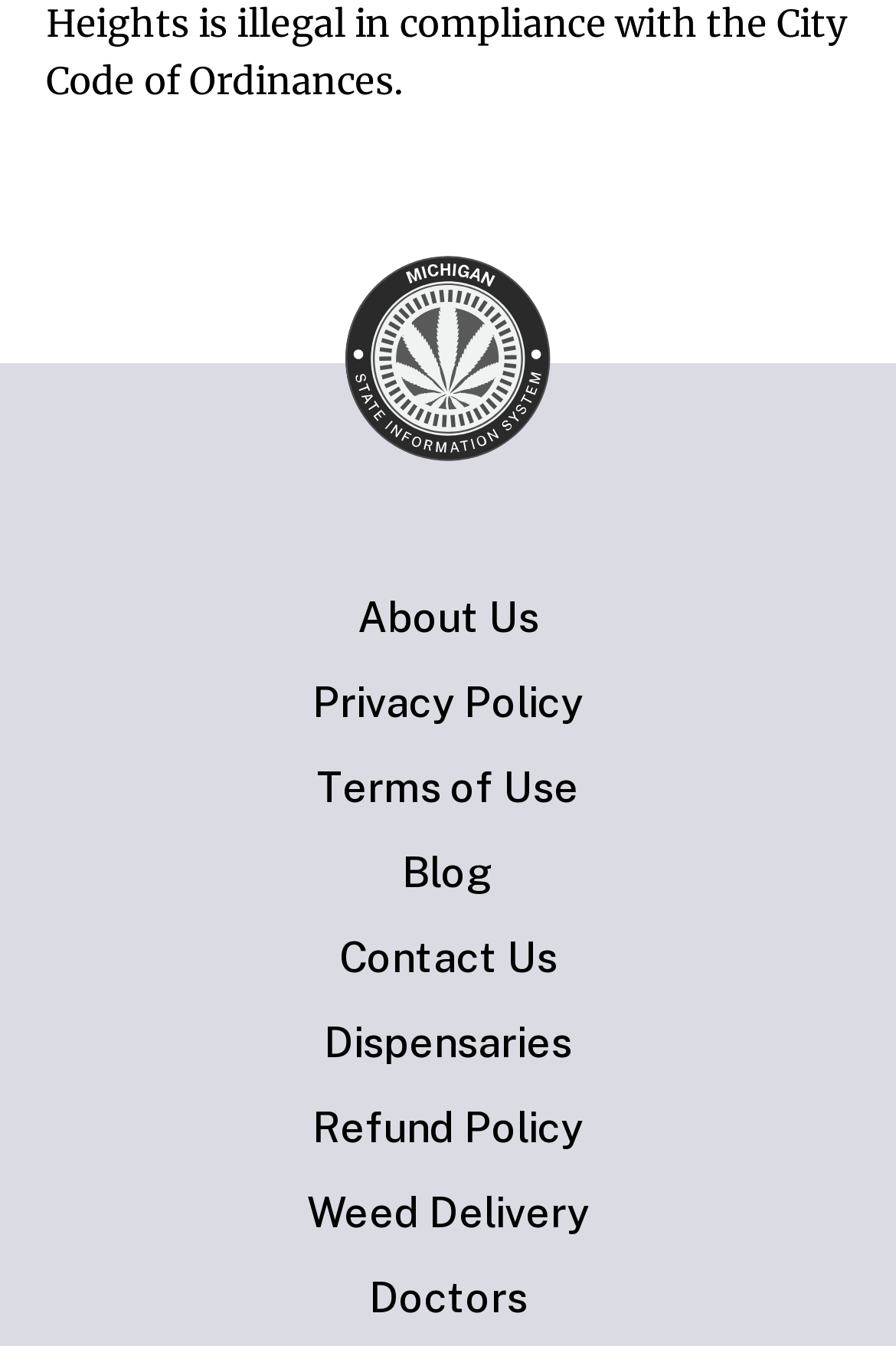Determine the bounding box coordinates of the clickable region to follow the instruction: "find dispensaries".

[0.041, 0.756, 0.959, 0.792]